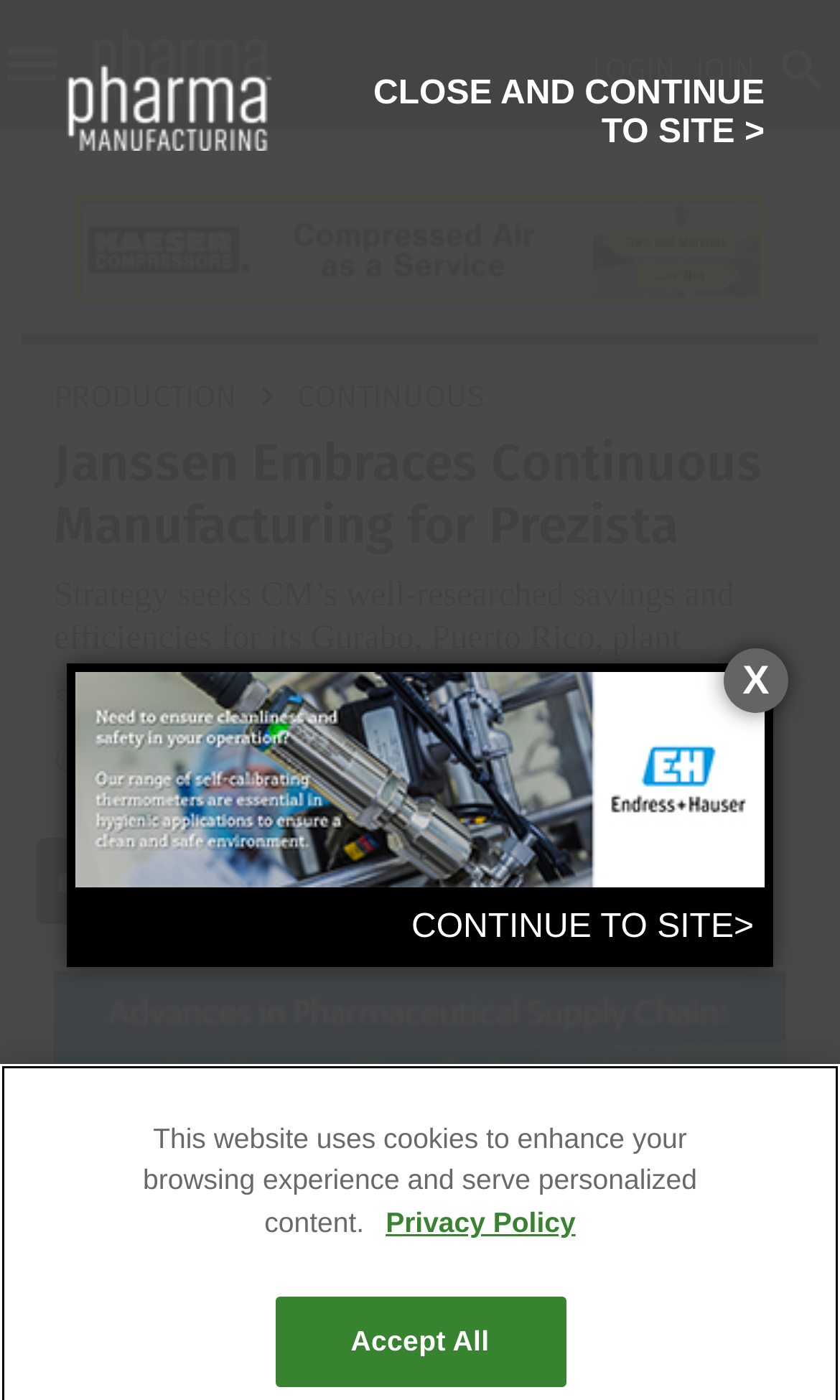Given the element description Login, specify the bounding box coordinates of the corresponding UI element in the format (top-left x, top-left y, bottom-right x, bottom-right y). All values must be between 0 and 1.

[0.705, 0.036, 0.803, 0.062]